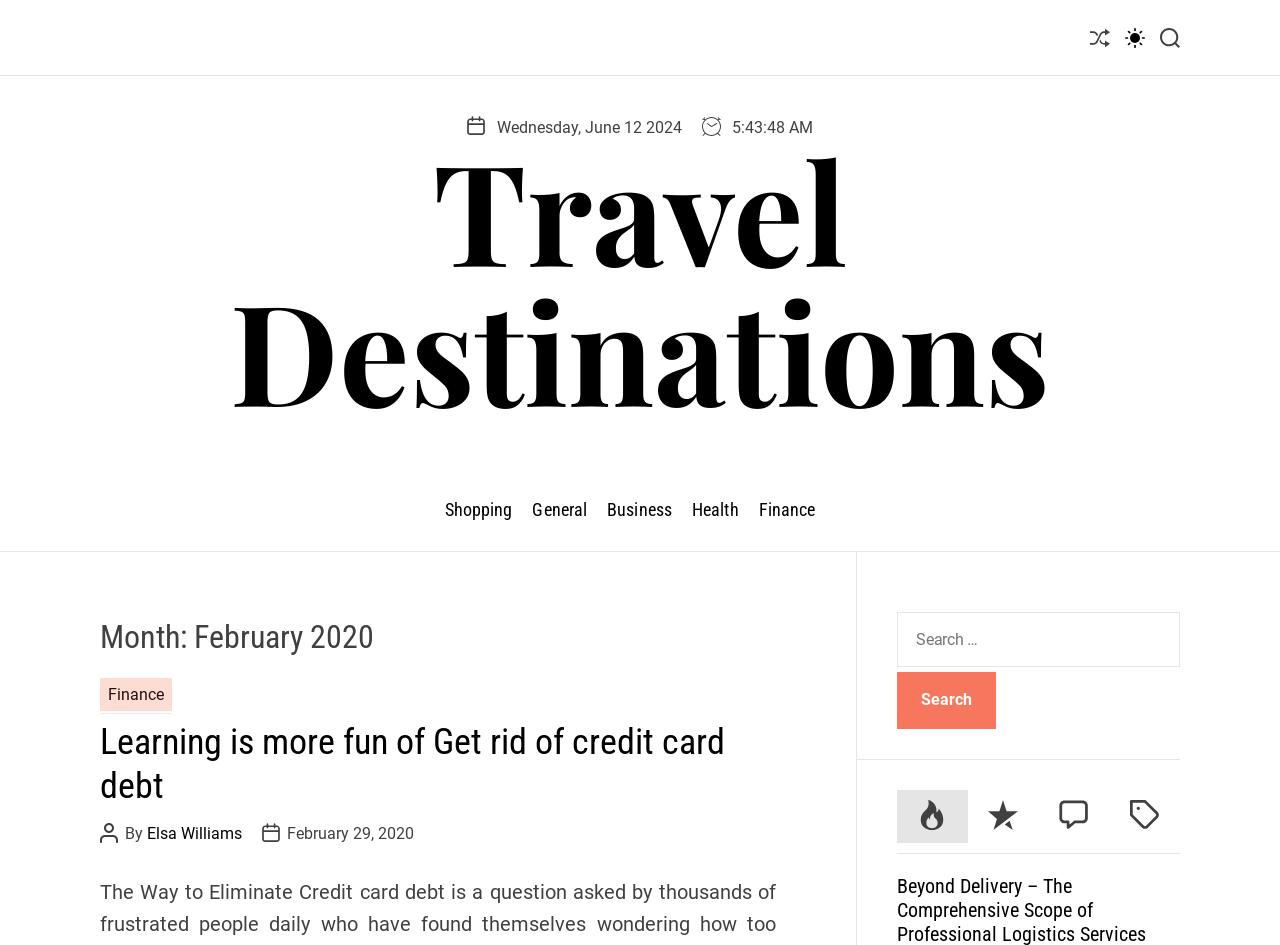Find the bounding box coordinates of the clickable area that will achieve the following instruction: "Switch to light mode".

[0.879, 0.011, 0.895, 0.069]